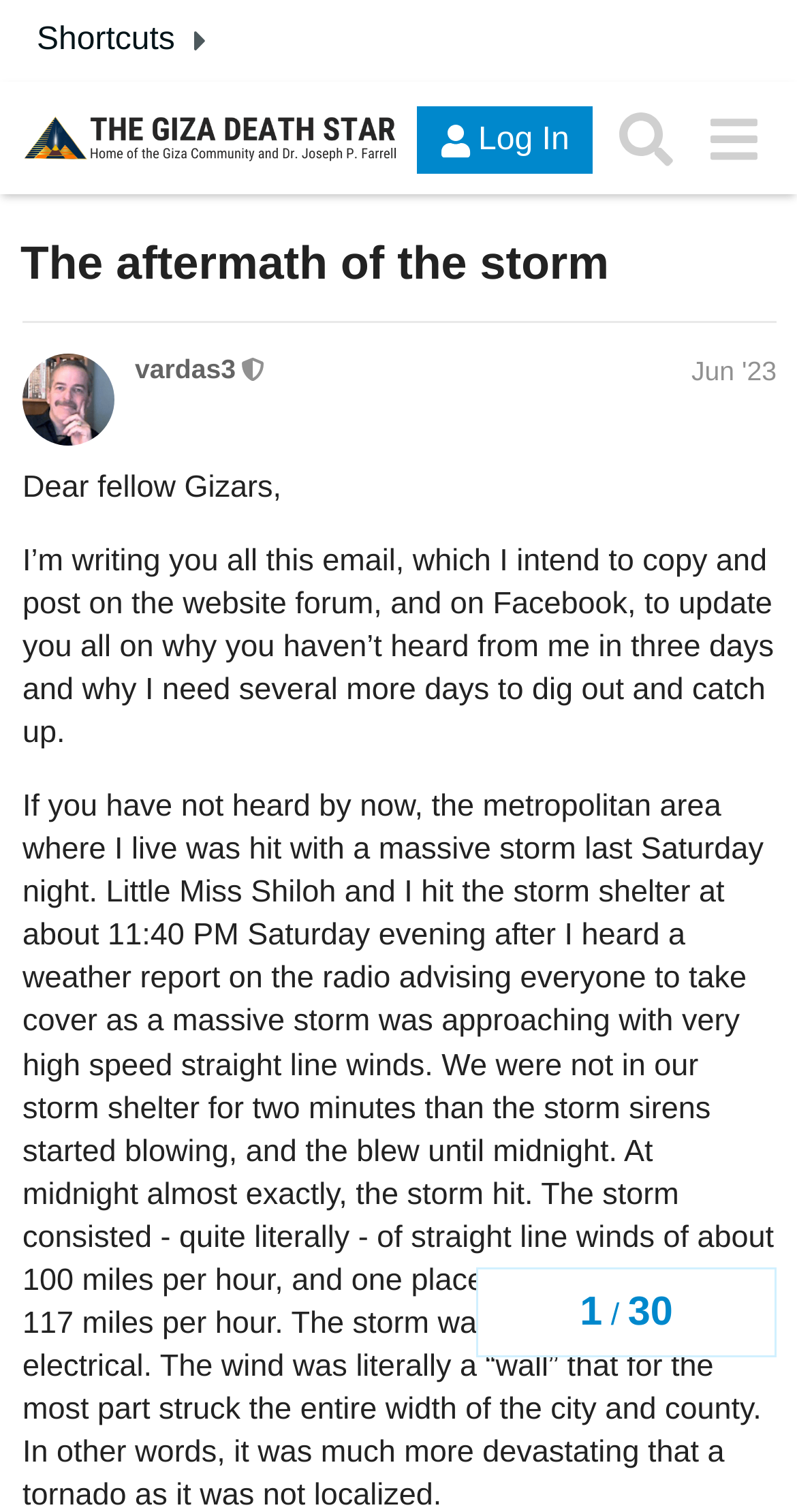Respond to the question with just a single word or phrase: 
What was the speed of the straight line winds during the storm?

100 miles per hour